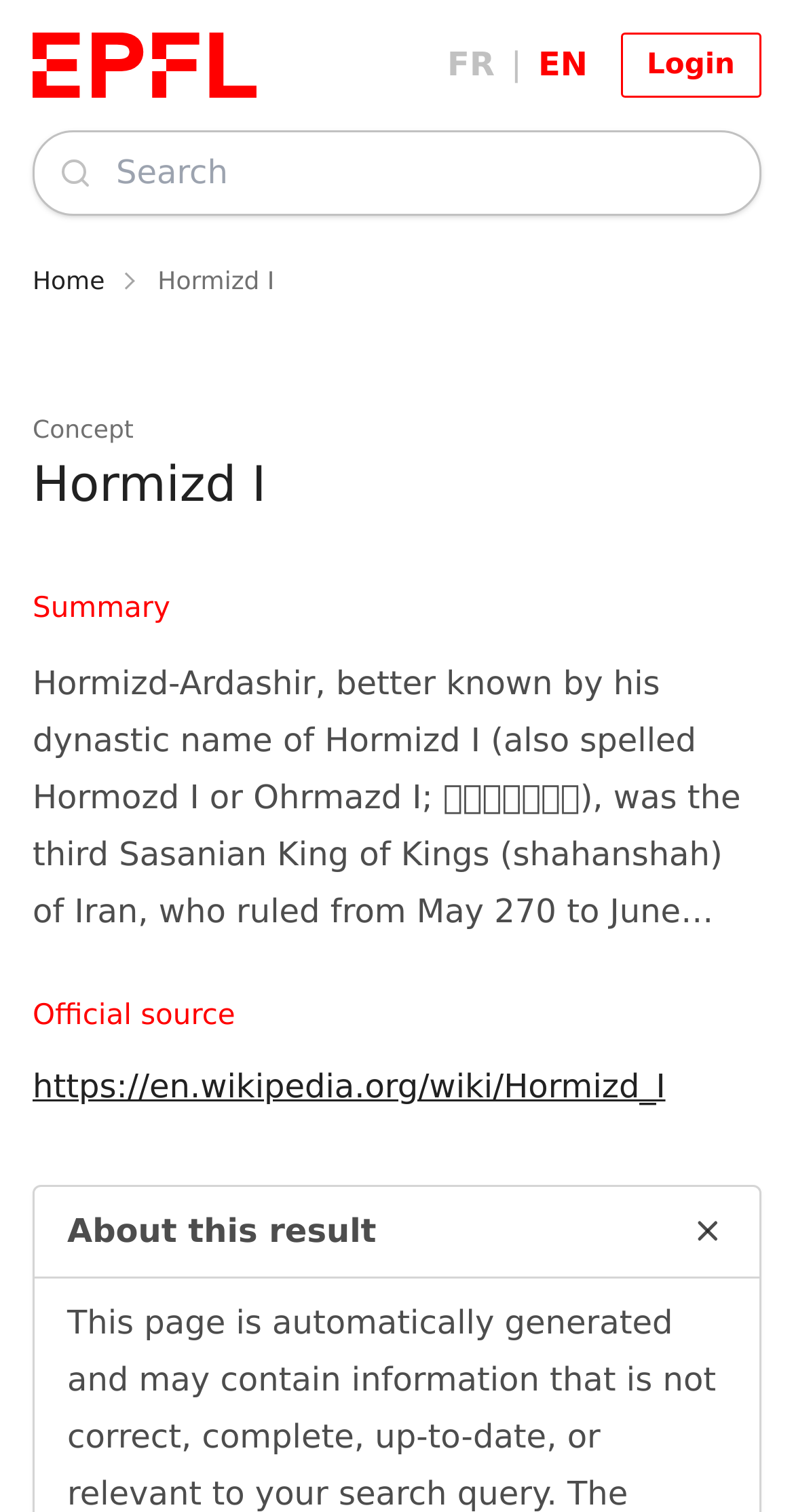Can you show the bounding box coordinates of the region to click on to complete the task described in the instruction: "search for something"?

[0.146, 0.098, 0.936, 0.131]